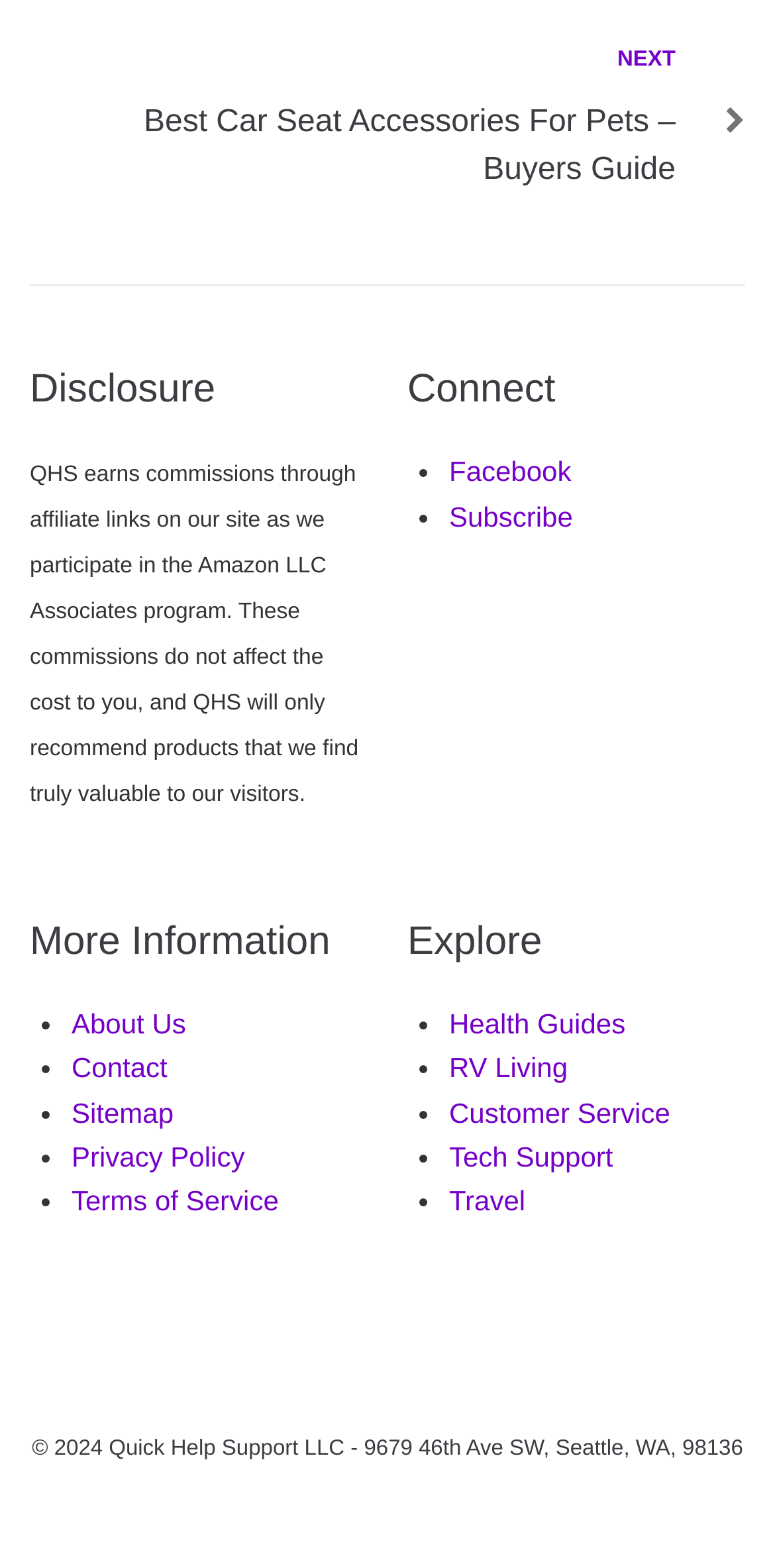Refer to the screenshot and give an in-depth answer to this question: What is the purpose of QHS?

According to the disclosure section, QHS earns commissions through affiliate links on their site as they participate in the Amazon LLC Associates program. This implies that the purpose of QHS is to earn commissions by promoting products.